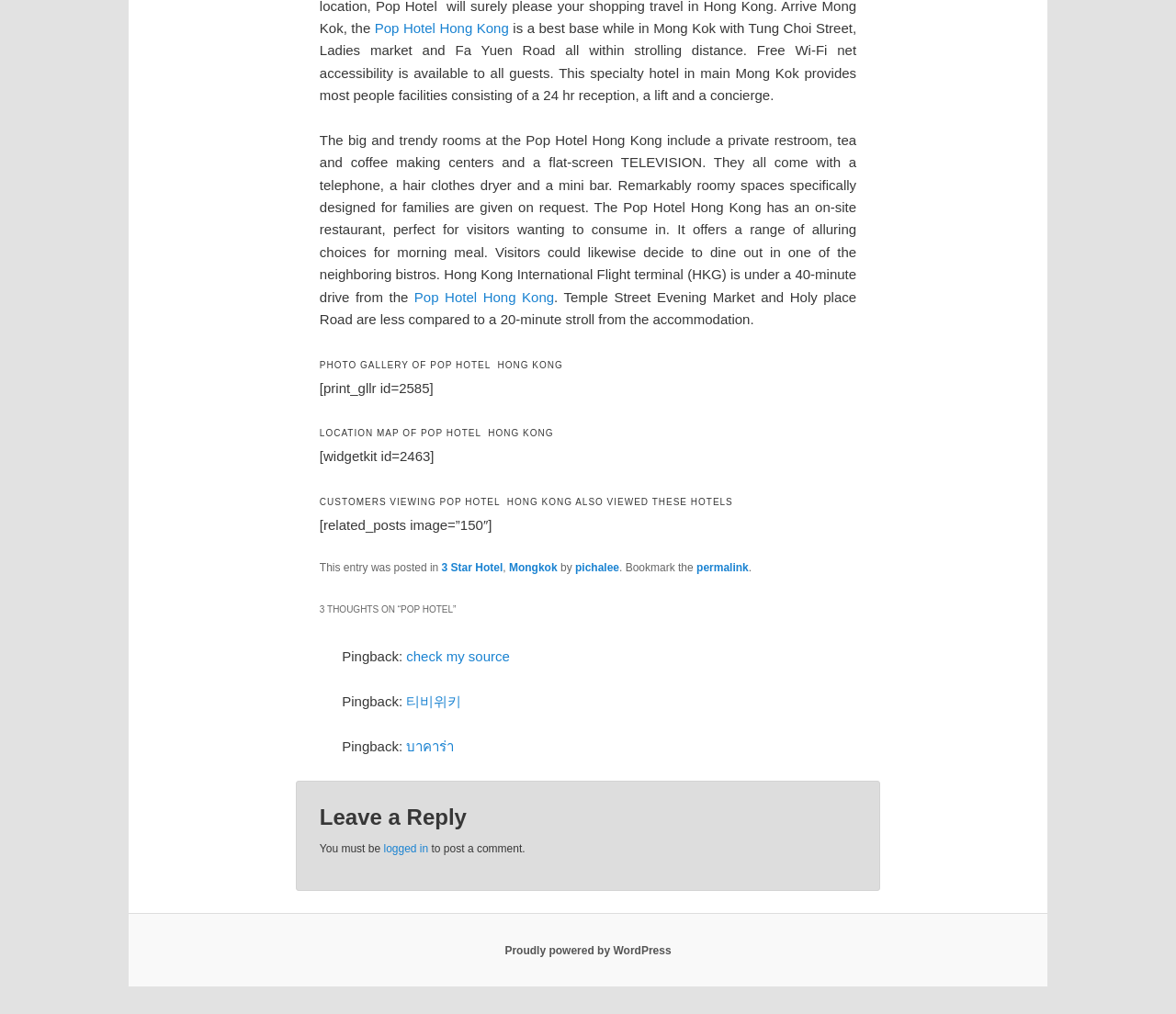Provide a single word or phrase answer to the question: 
What is the purpose of the 'Leave a Reply' section?

To post a comment